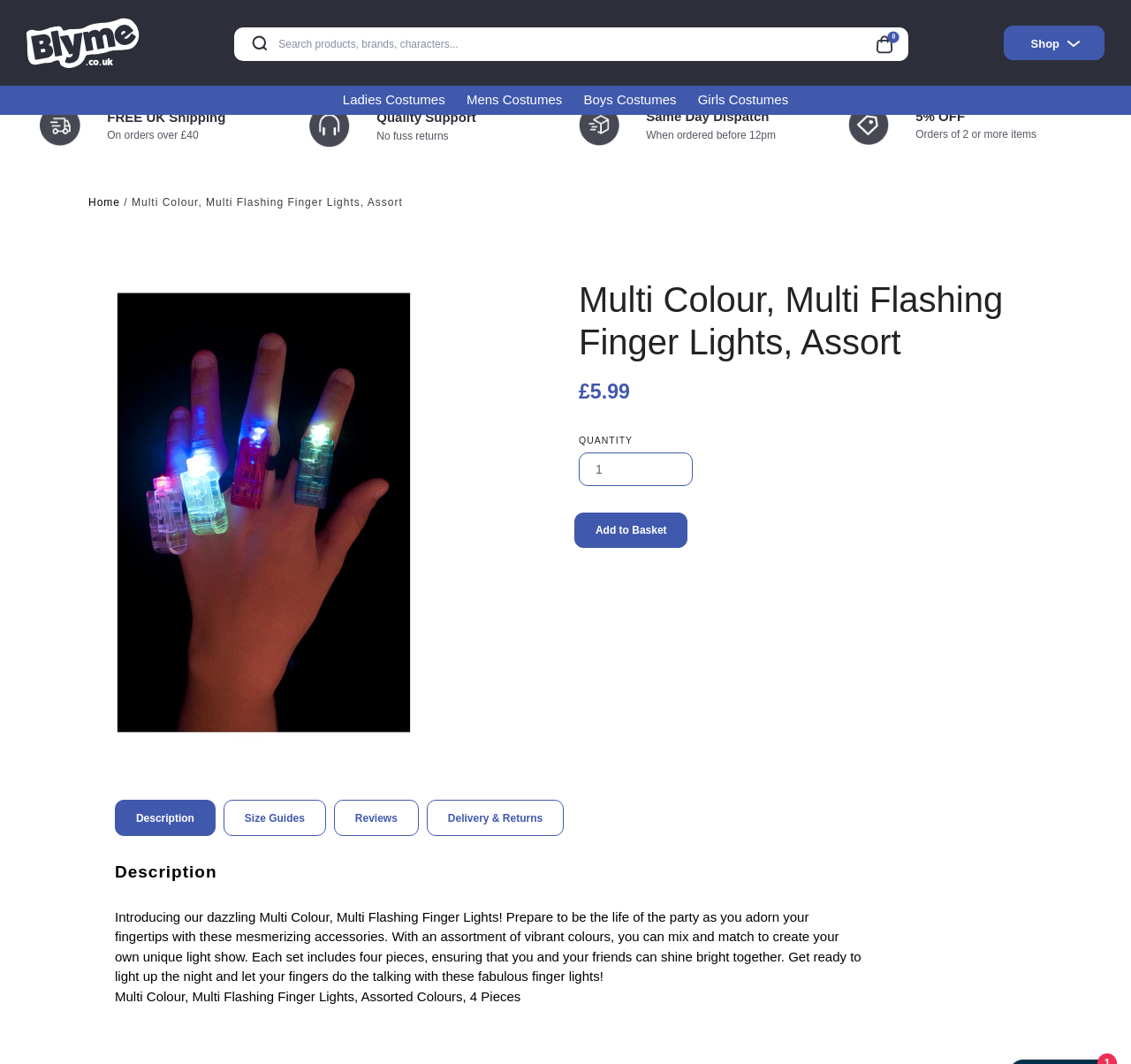Please provide the bounding box coordinates in the format (top-left x, top-left y, bottom-right x, bottom-right y). Remember, all values are floating point numbers between 0 and 1. What is the bounding box coordinate of the region described as: parent_node: Skip to content

[0.023, 0.008, 0.147, 0.072]